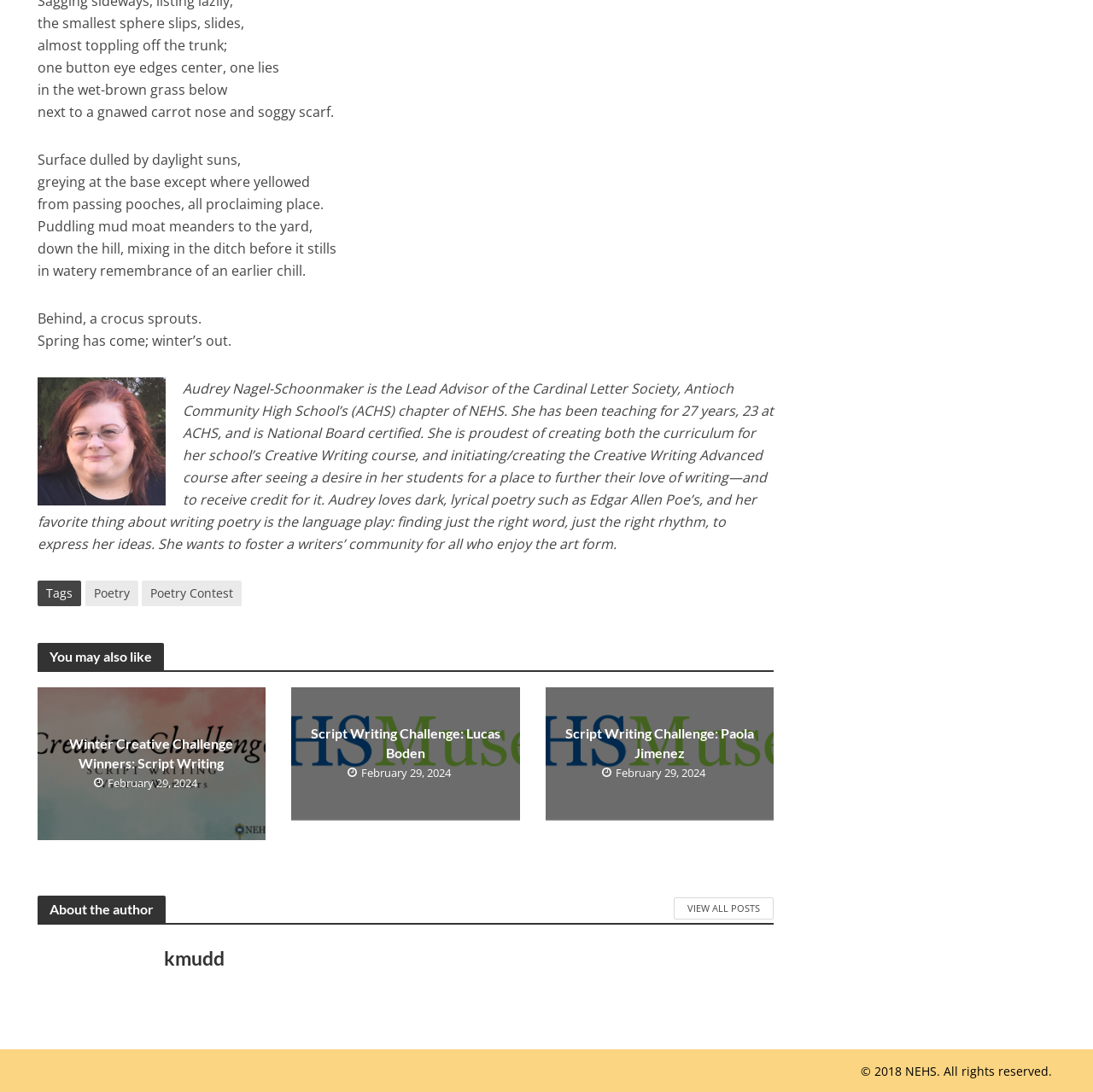Who is the Lead Advisor of the Cardinal Letter Society?
Refer to the image and give a detailed answer to the question.

I found this information by reading the text that describes Audrey Nagel-Schoonmaker as the Lead Advisor of the Cardinal Letter Society, Antioch Community High School’s (ACHS) chapter of NEHS.